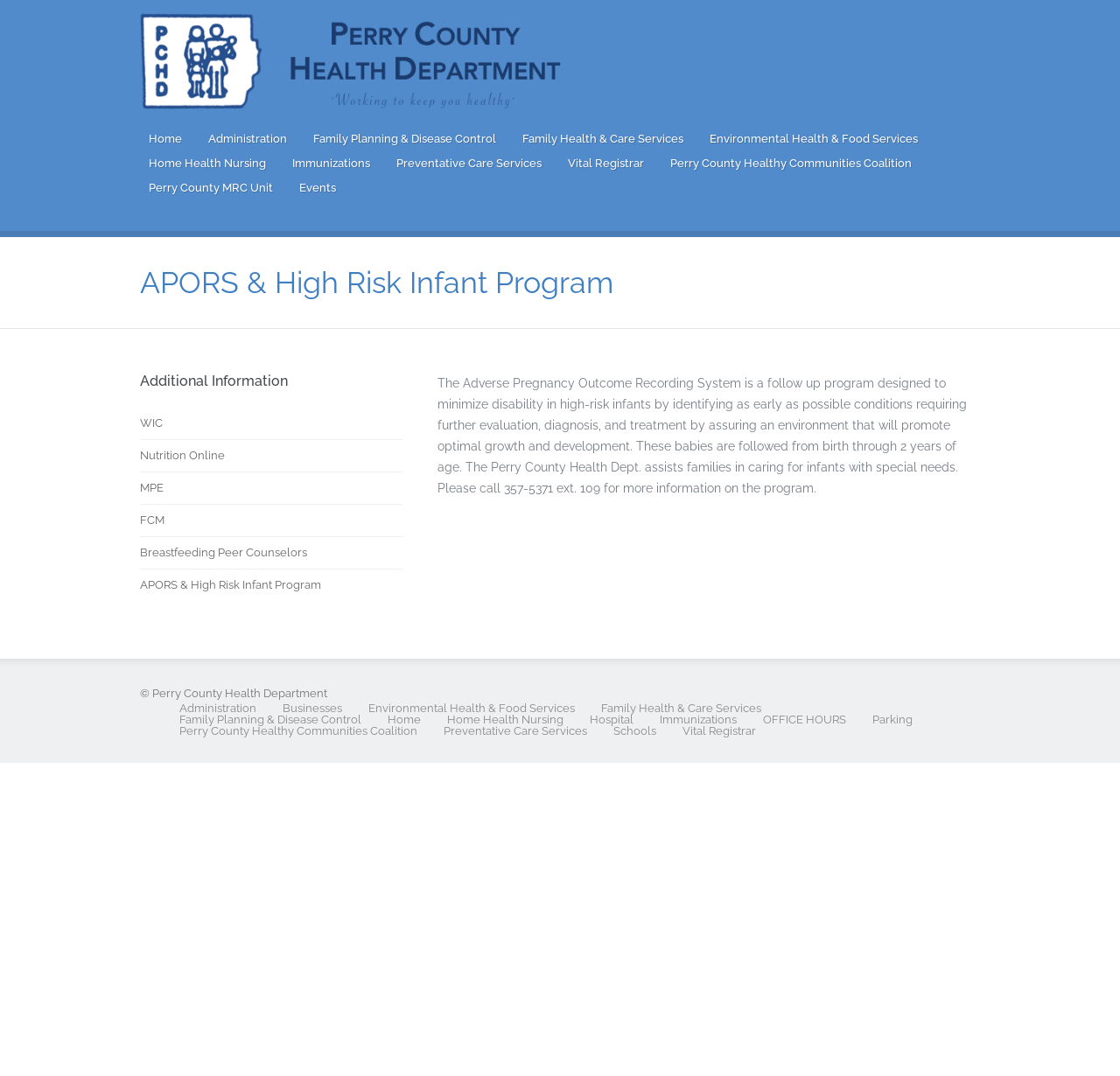Please determine the bounding box coordinates of the element to click in order to execute the following instruction: "Switch to English version". The coordinates should be four float numbers between 0 and 1, specified as [left, top, right, bottom].

None